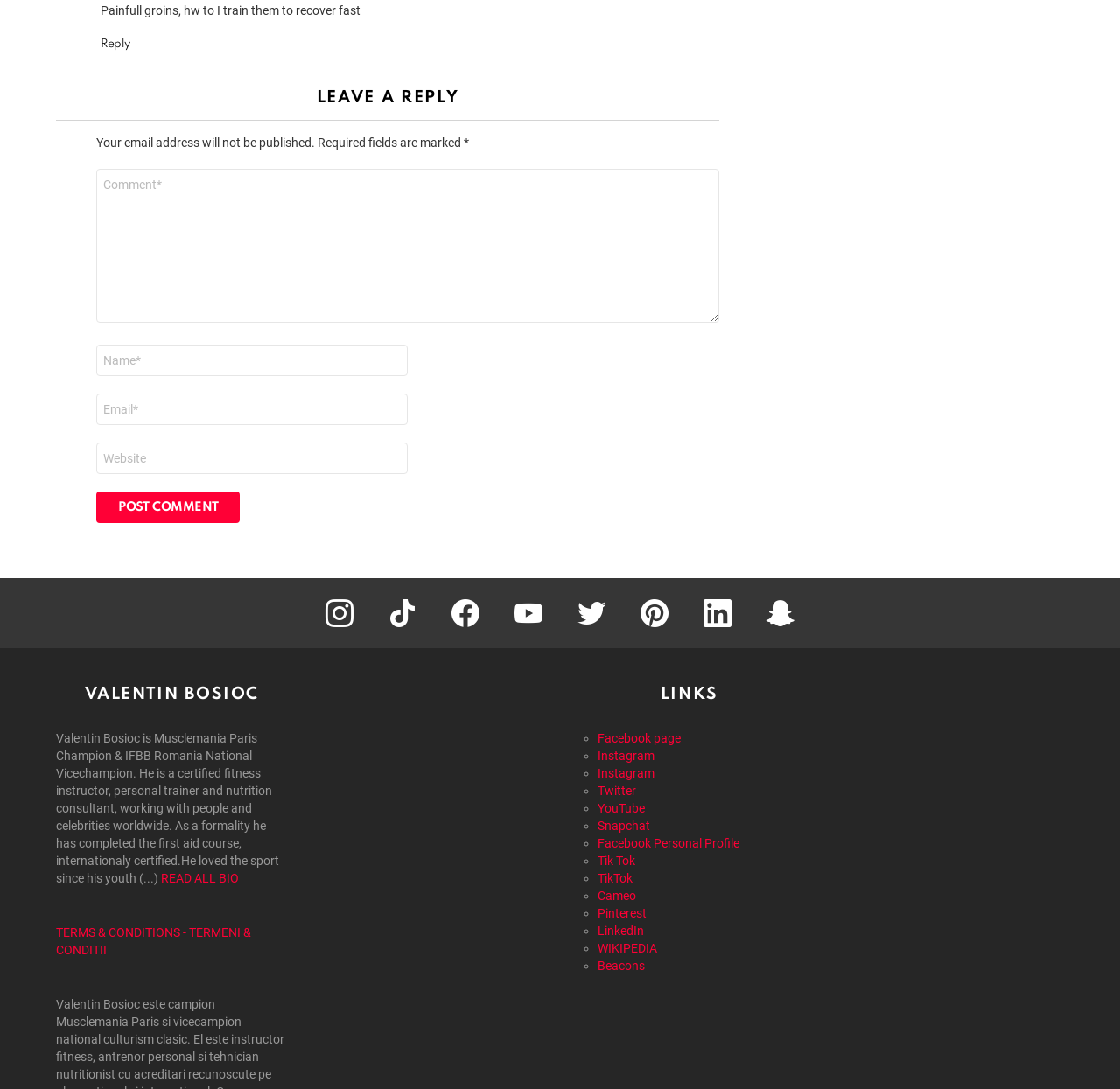Identify the bounding box coordinates of the clickable section necessary to follow the following instruction: "Leave a reply". The coordinates should be presented as four float numbers from 0 to 1, i.e., [left, top, right, bottom].

[0.05, 0.081, 0.642, 0.11]